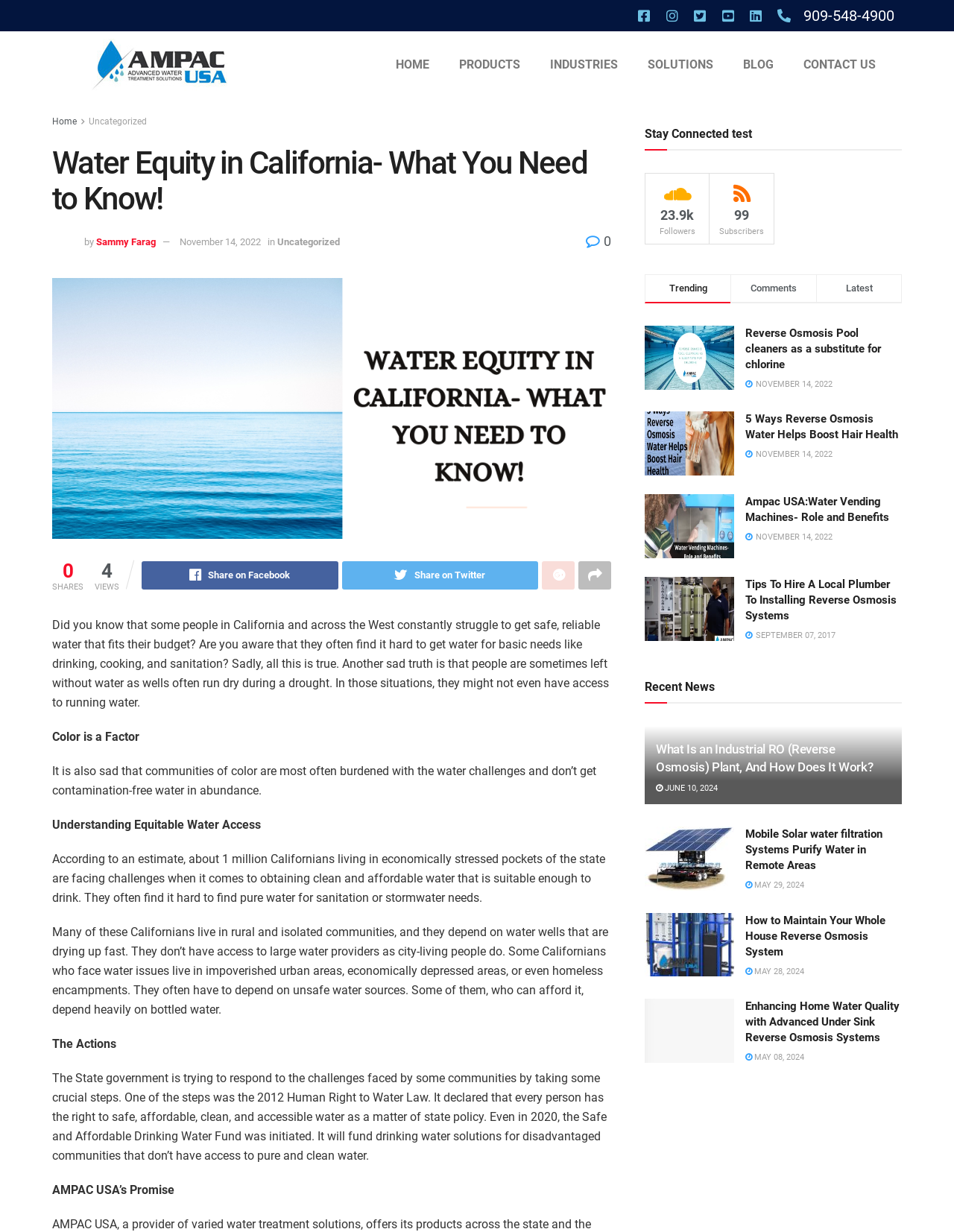Provide a brief response in the form of a single word or phrase:
What is the name of the company mentioned on this webpage?

Ampac USA